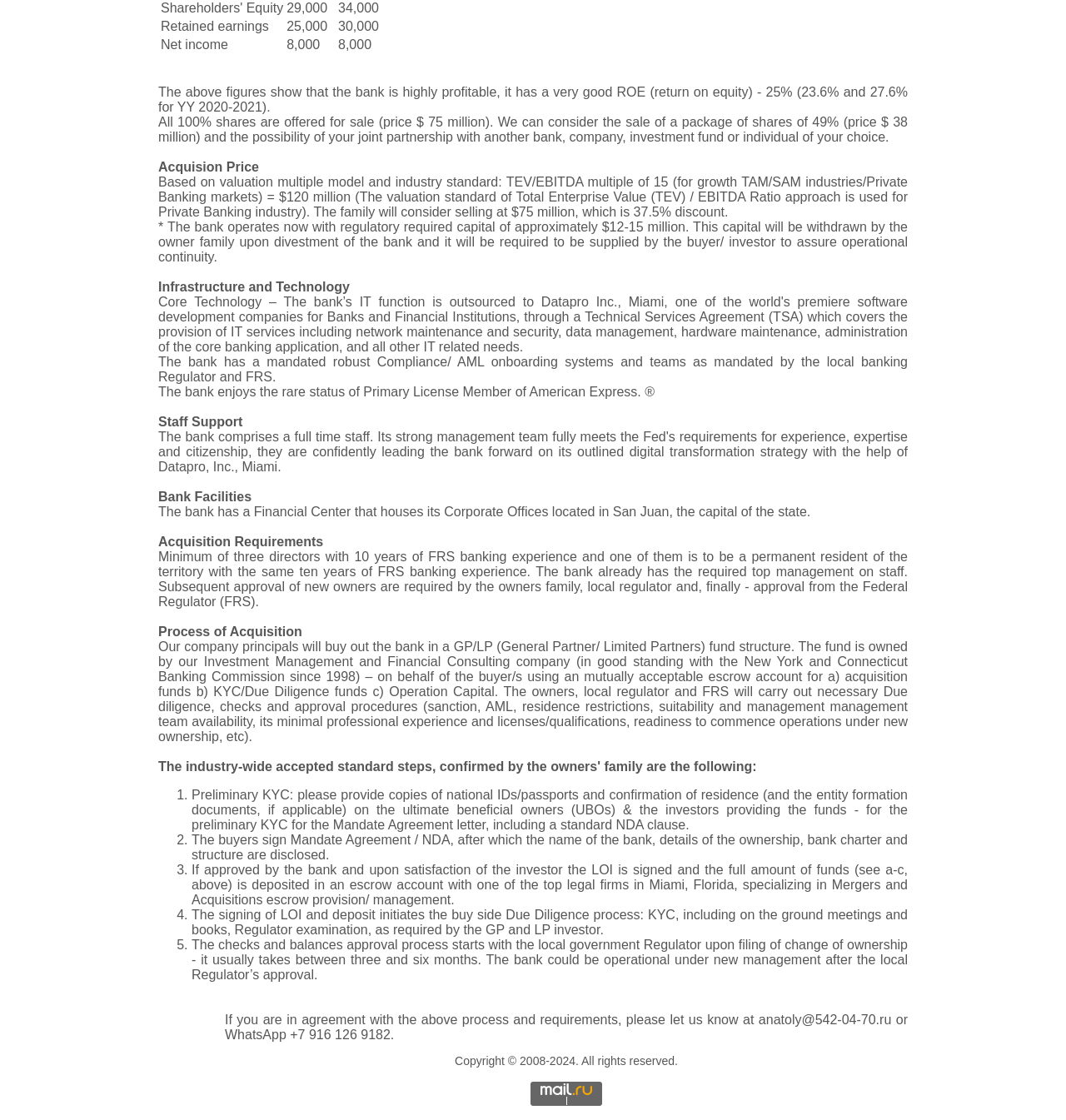Provide a thorough and detailed response to the question by examining the image: 
What is the price of the 49% share package?

The text states that all 100% shares are offered for sale at $75 million, and also mentions the possibility of selling a package of shares of 49% at $38 million.